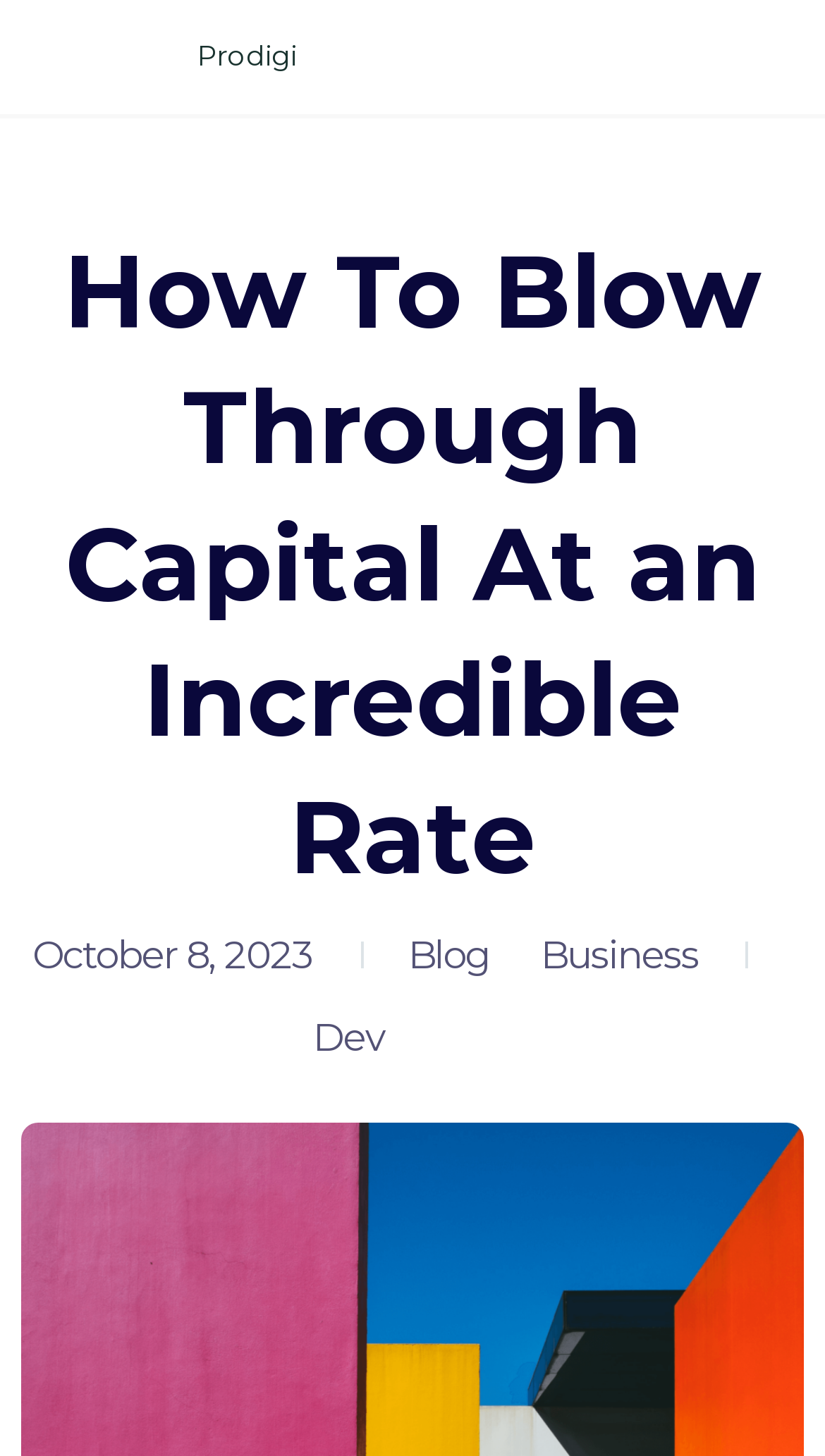Using the format (top-left x, top-left y, bottom-right x, bottom-right y), and given the element description, identify the bounding box coordinates within the screenshot: October 8, 2023October 8, 2023

[0.039, 0.641, 0.432, 0.673]